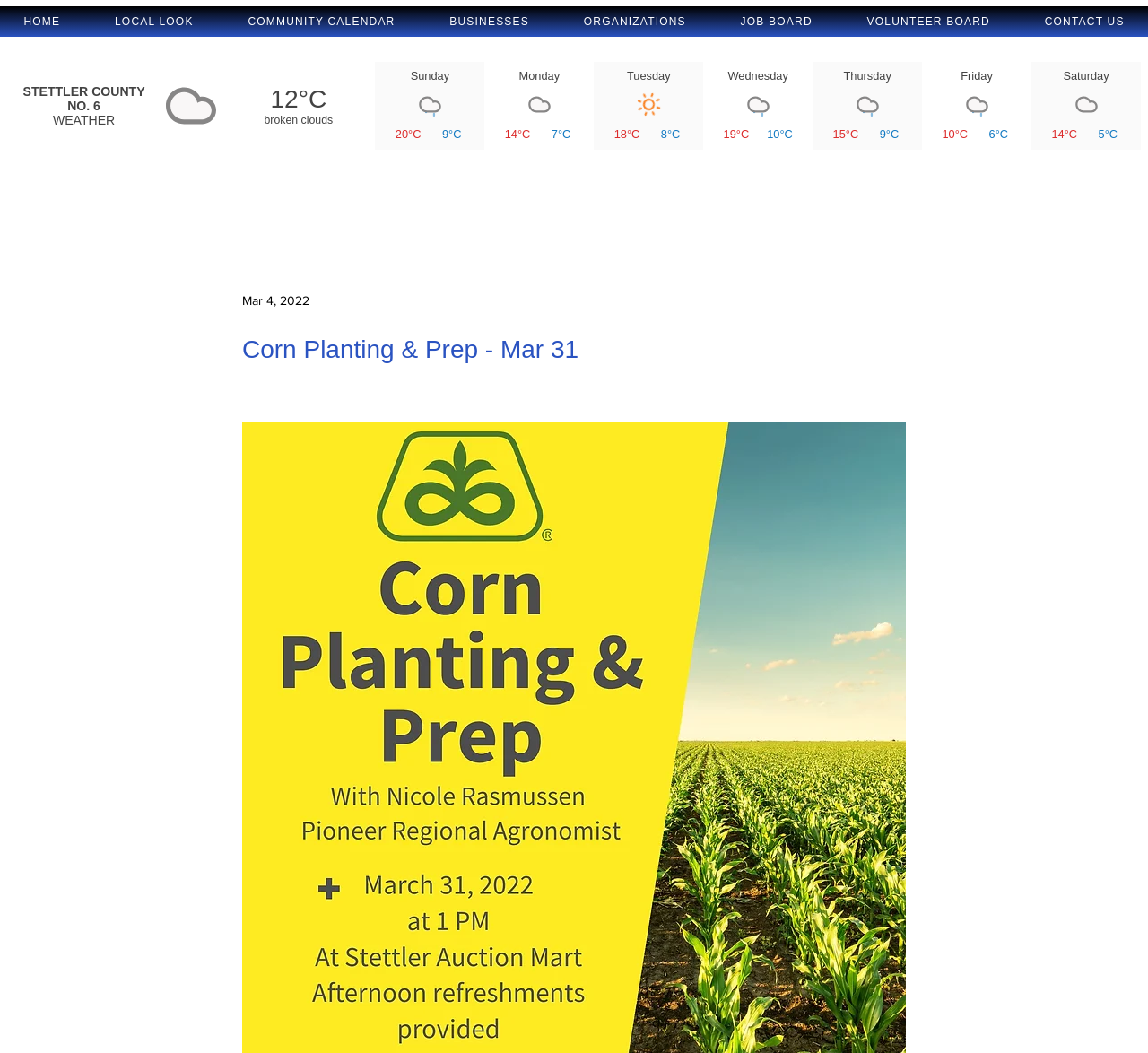Given the element description: "ORGANIZATIONS", predict the bounding box coordinates of the UI element it refers to, using four float numbers between 0 and 1, i.e., [left, top, right, bottom].

[0.488, 0.006, 0.618, 0.035]